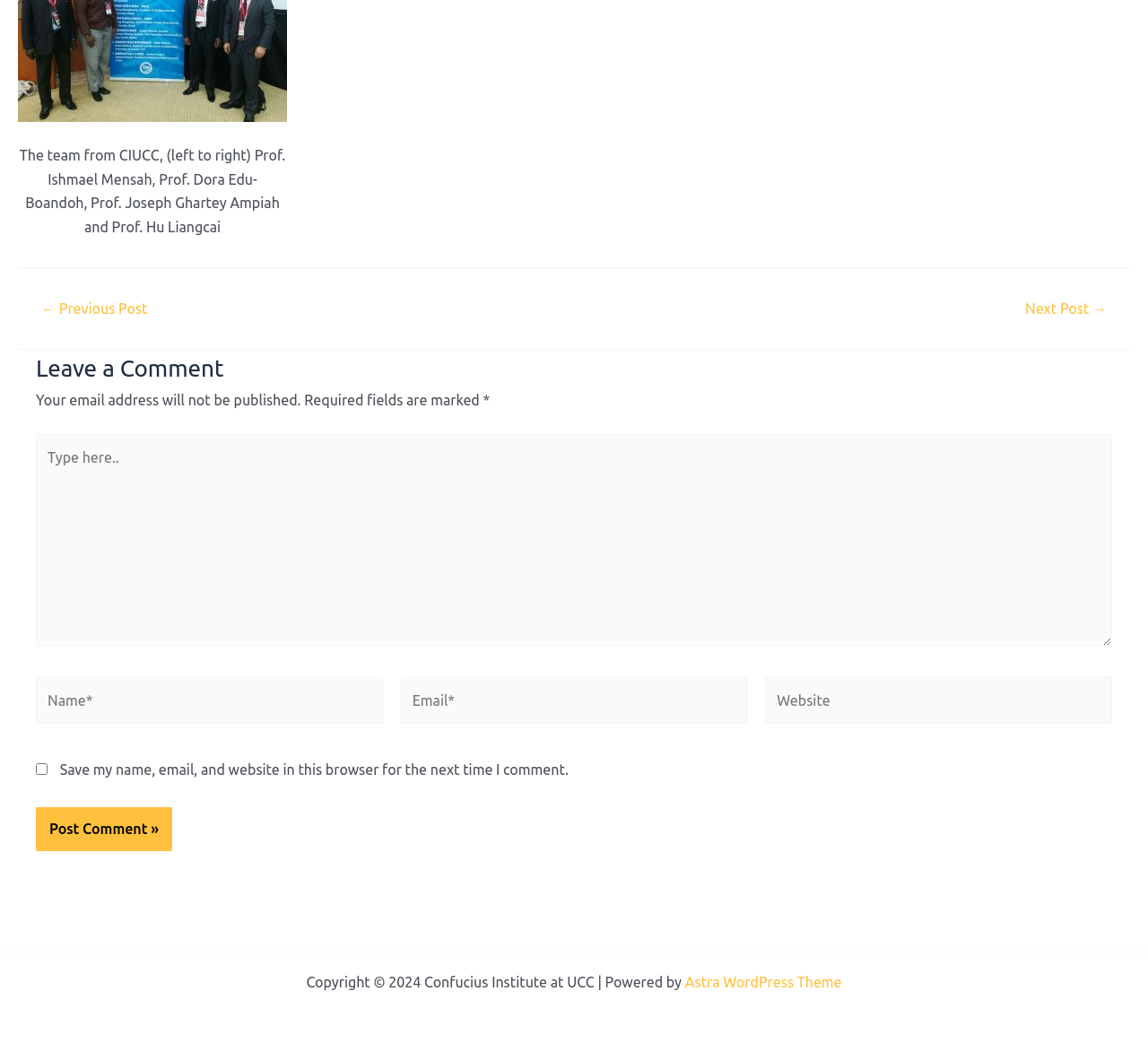By analyzing the image, answer the following question with a detailed response: What is the function of the checkbox?

The checkbox is located below the fields for name, email, and website, and its label is 'Save my name, email, and website in this browser for the next time I comment.' This suggests that the function of the checkbox is to allow users to save their information for future comments.